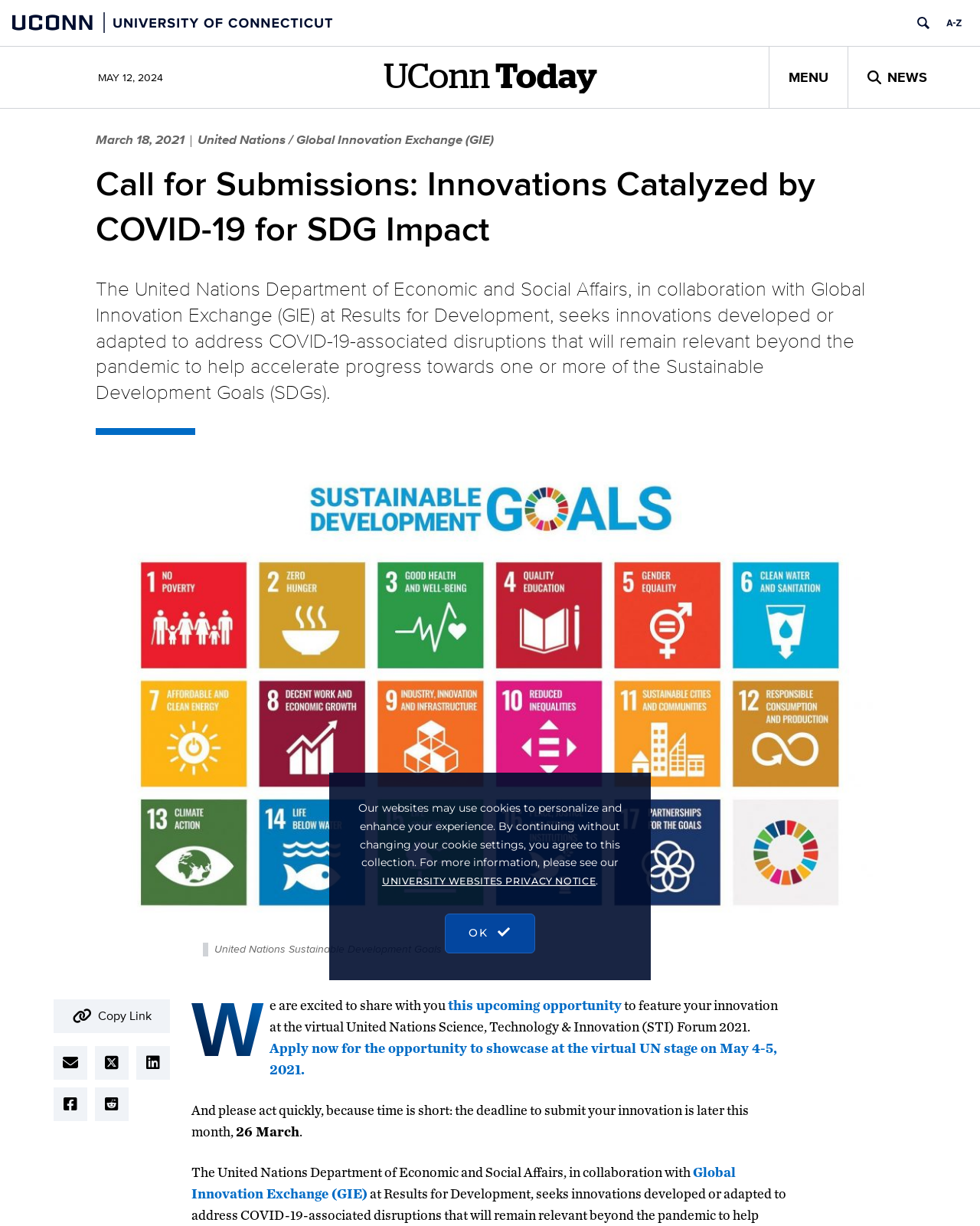Identify the coordinates of the bounding box for the element described below: "Menu". Return the coordinates as four float numbers between 0 and 1: [left, top, right, bottom].

[0.784, 0.038, 0.865, 0.088]